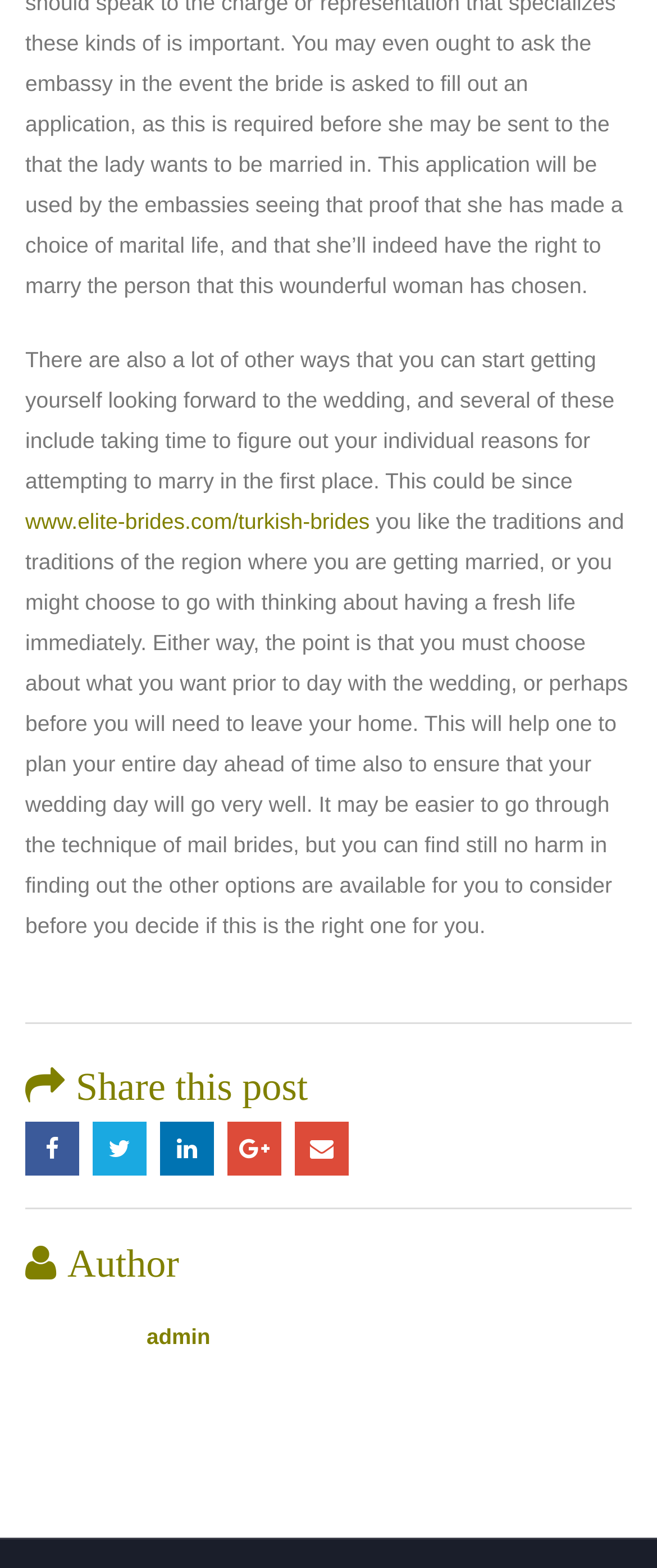What is the region being referred to in the article?
Give a comprehensive and detailed explanation for the question.

The article mentions 'Turkish brides' and provides a link to a website about Turkish brides, which suggests that the region being referred to in the article is Turkey.